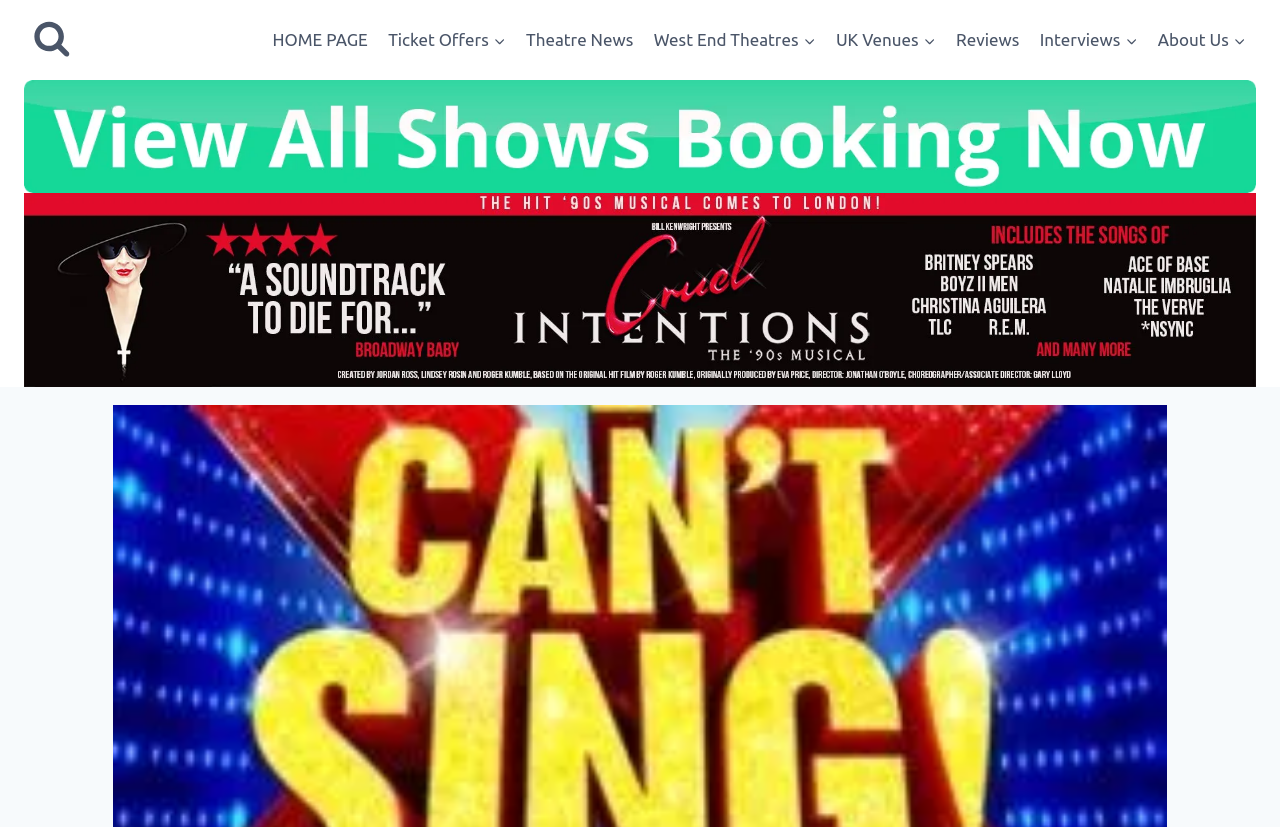Identify and provide the main heading of the webpage.

First two previews cancelled for I Can’t Sing The Musical